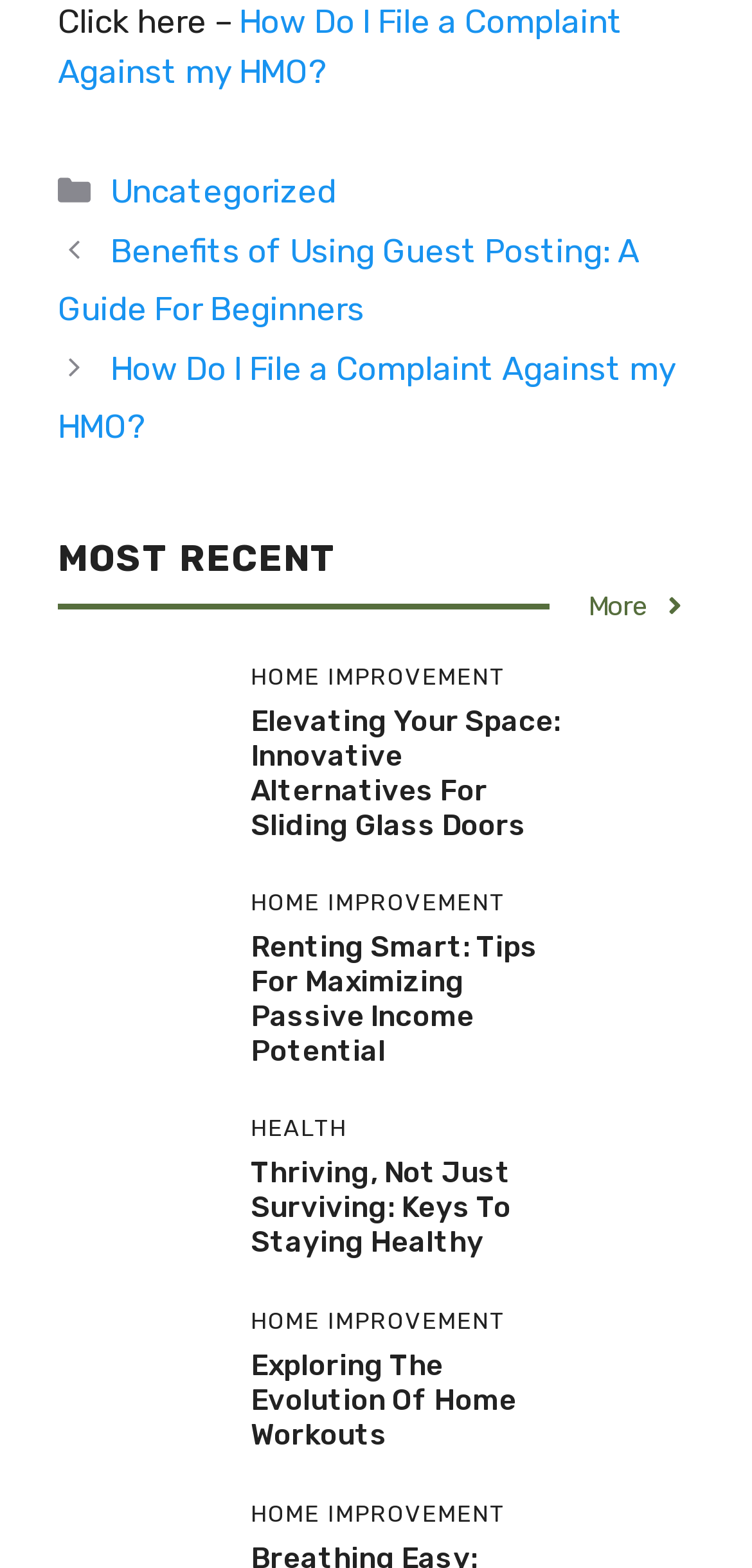Could you determine the bounding box coordinates of the clickable element to complete the instruction: "Read 'Elevating Your Space: Innovative Alternatives For Sliding Glass Doors'"? Provide the coordinates as four float numbers between 0 and 1, i.e., [left, top, right, bottom].

[0.333, 0.448, 0.746, 0.537]